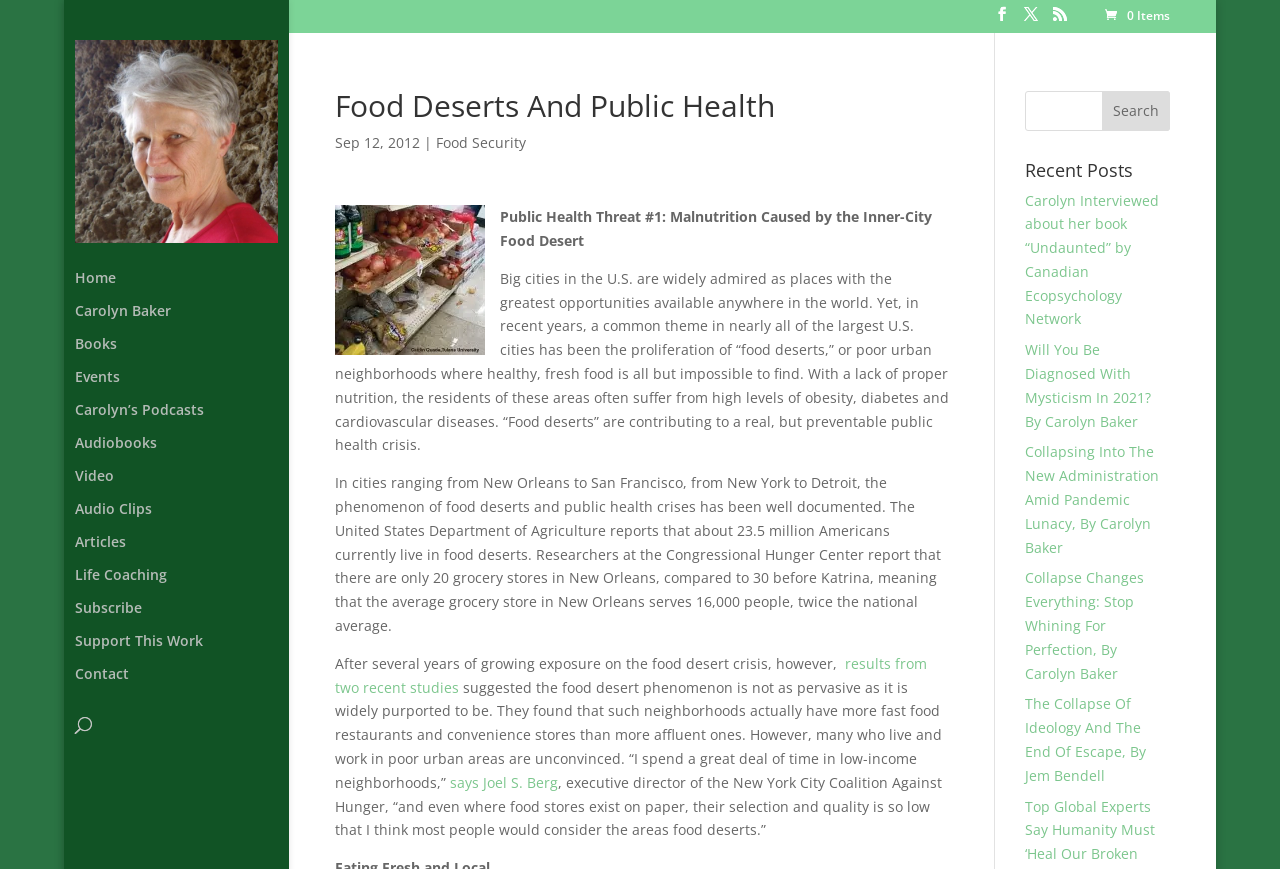What is the title of the book mentioned in the article?
Based on the image, give a concise answer in the form of a single word or short phrase.

Undaunted